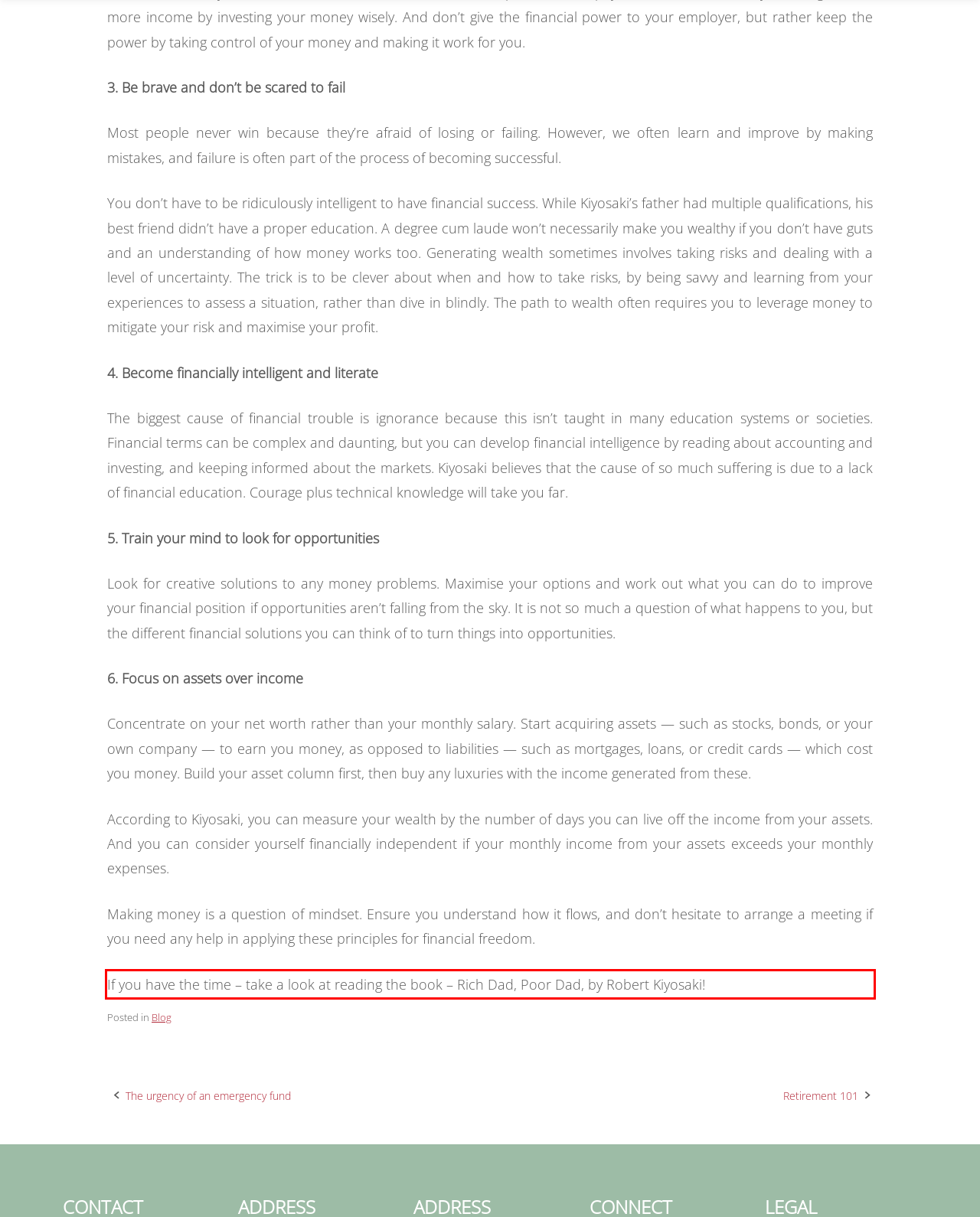Please identify the text within the red rectangular bounding box in the provided webpage screenshot.

If you have the time – take a look at reading the book – Rich Dad, Poor Dad, by Robert Kiyosaki!